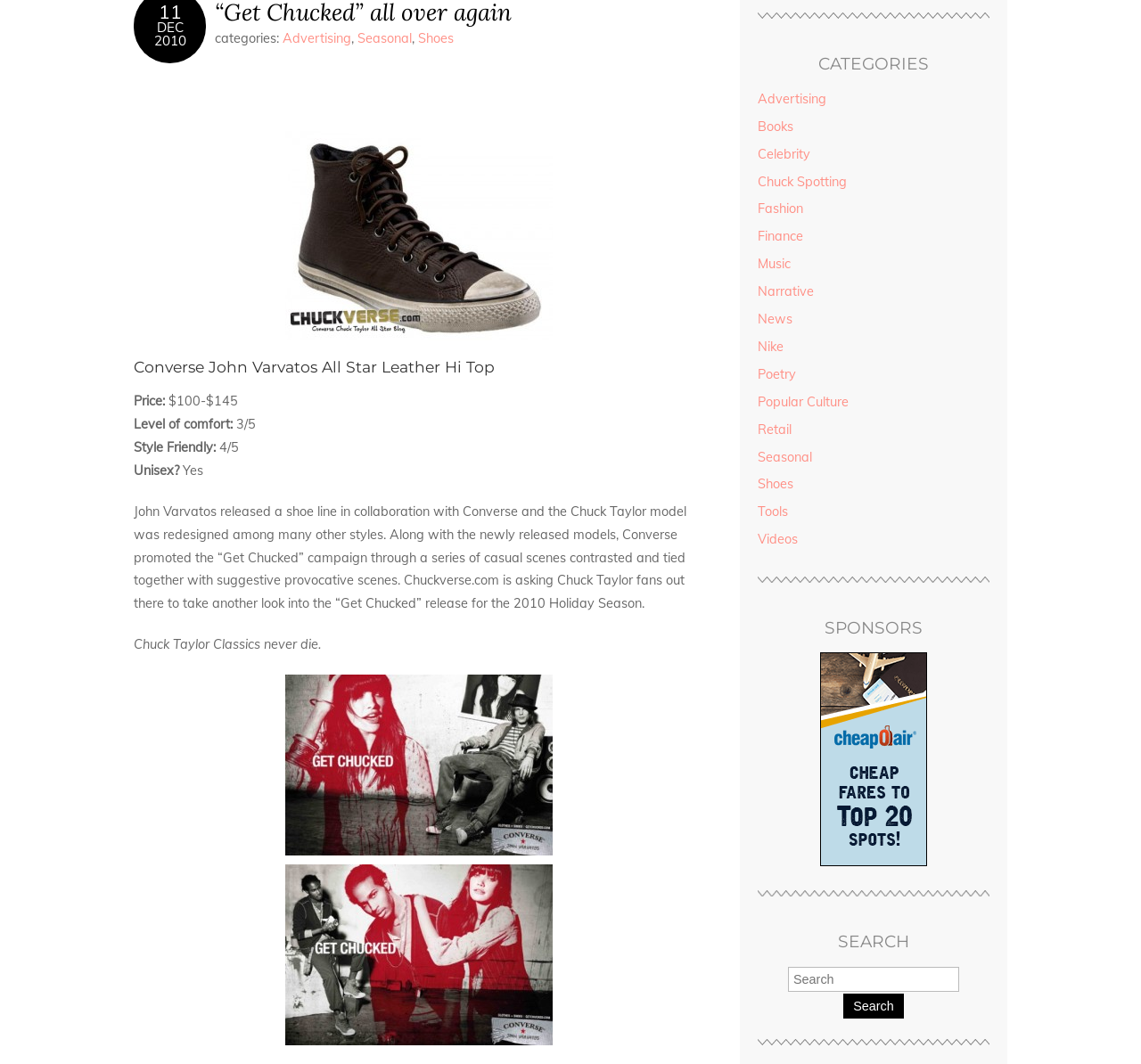Please find the bounding box coordinates in the format (top-left x, top-left y, bottom-right x, bottom-right y) for the given element description. Ensure the coordinates are floating point numbers between 0 and 1. Description: Chuck Spotting

[0.664, 0.163, 0.742, 0.178]